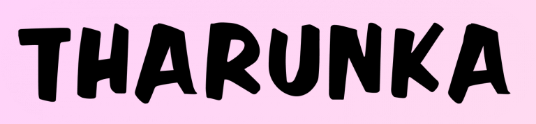Explain what is happening in the image with elaborate details.

The image features the bold and distinctive logo of "Tharunka", a publication known for its insightful commentary and vibrant culture. The text "THARUNKA" is showcased in a playful, oversized font, exuding a sense of energy and creativity, set against a soft pink background that adds a touch of warmth and approachability. This design choice emphasizes the publication's identity and aims to engage its audience, signaling an important message or theme related to current events or cultural discussions.